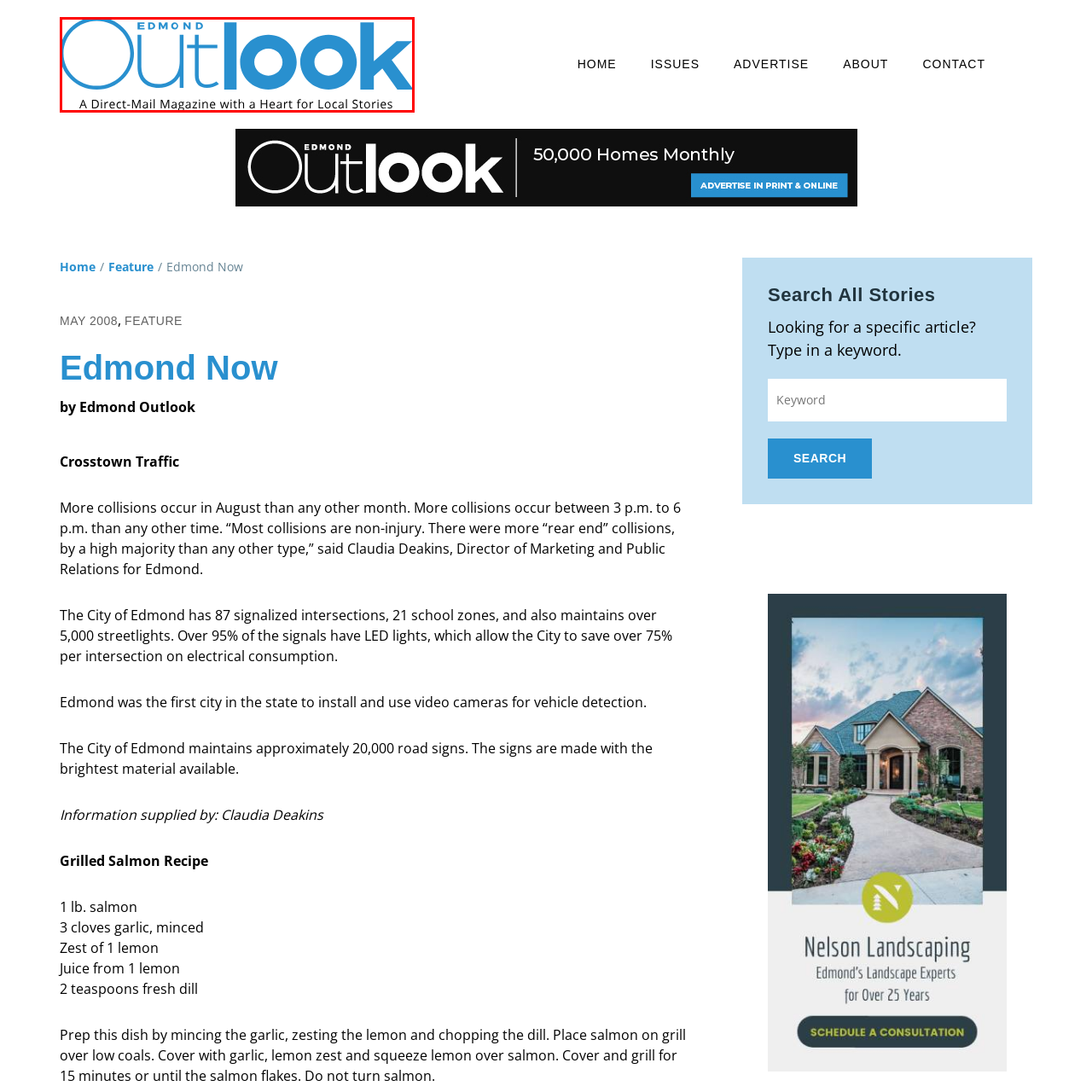Provide a comprehensive description of the image highlighted by the red bounding box.

The image features the logo of "Edmond Outlook," a local direct-mail magazine that focuses on storytelling within the community. The design emphasizes a modern aesthetic with the word "Edmond" displayed prominently in a playful font, while "Outlook" is styled in bold letters, symbolizing a vibrant perspective on local happenings. Below the logo, a tagline reads: "A Direct-Mail Magazine with a Heart for Local Stories," highlighting the publication’s commitment to sharing meaningful narratives and connecting with the community of Edmond.